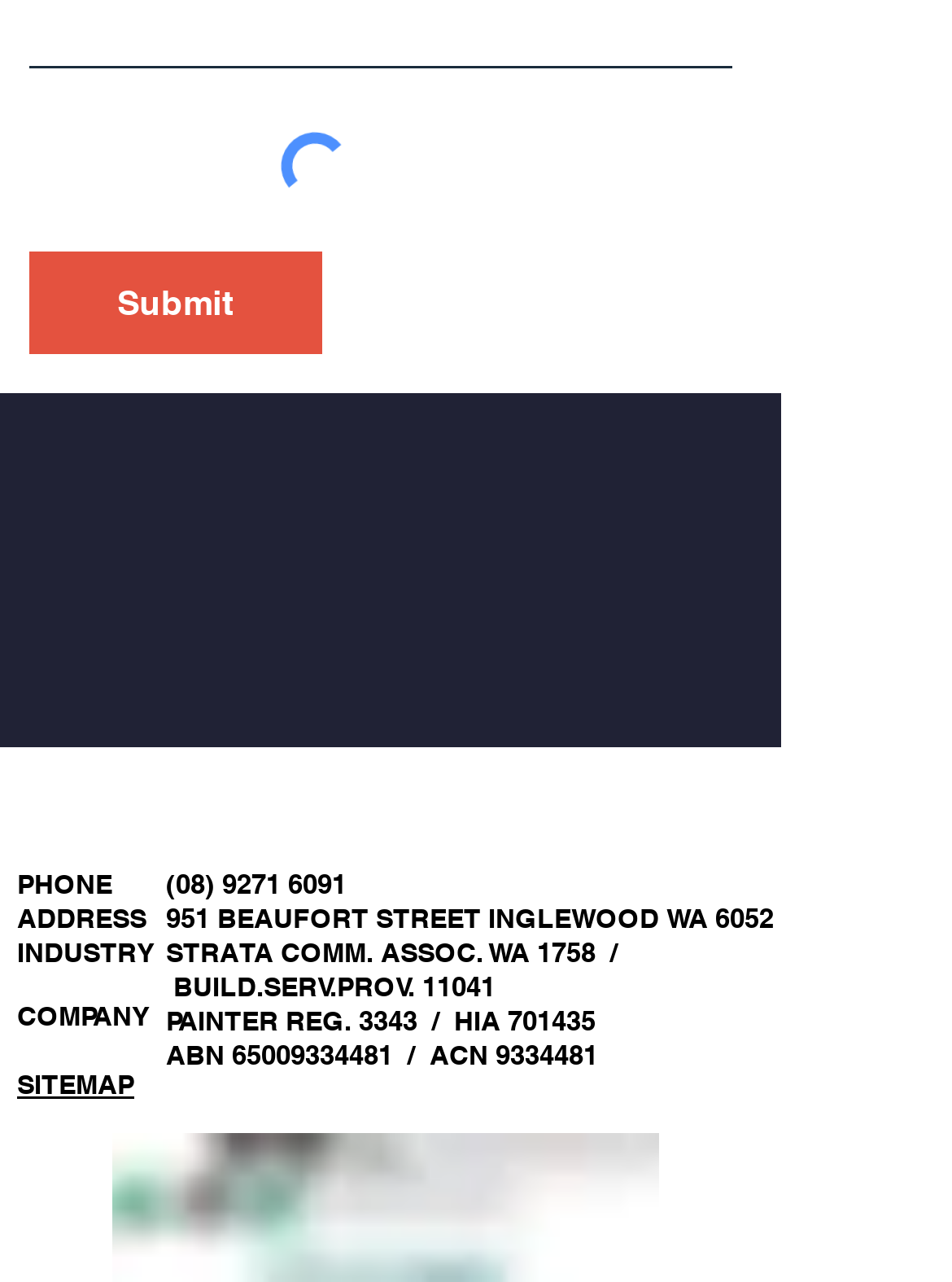Respond with a single word or phrase to the following question:
What is the company's address?

951 BEAUFORT STREET INGLEWOOD WA 6052